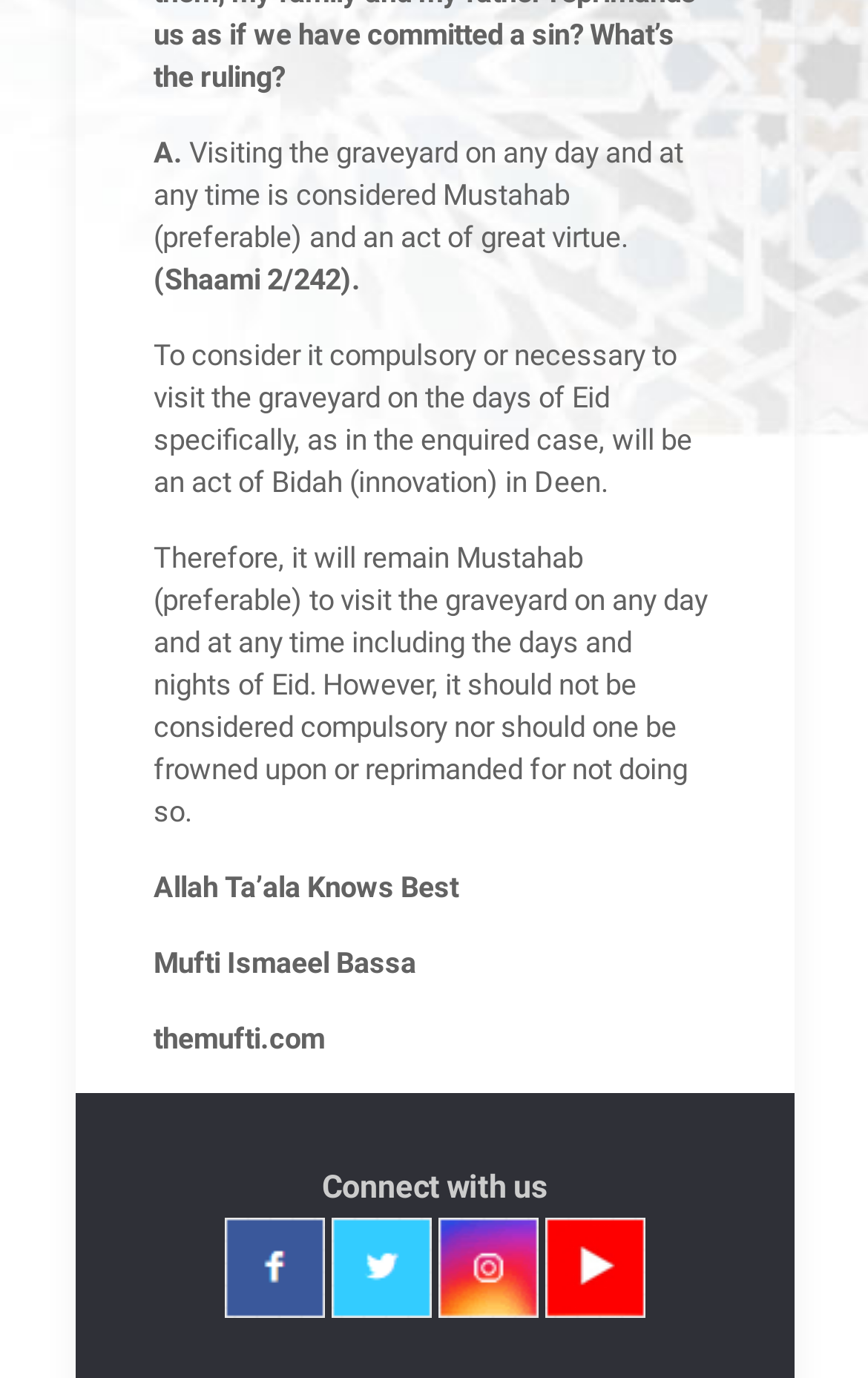Using the element description parent_node: Connect with us, predict the bounding box coordinates for the UI element. Provide the coordinates in (top-left x, top-left y, bottom-right x, bottom-right y) format with values ranging from 0 to 1.

[0.381, 0.935, 0.496, 0.961]